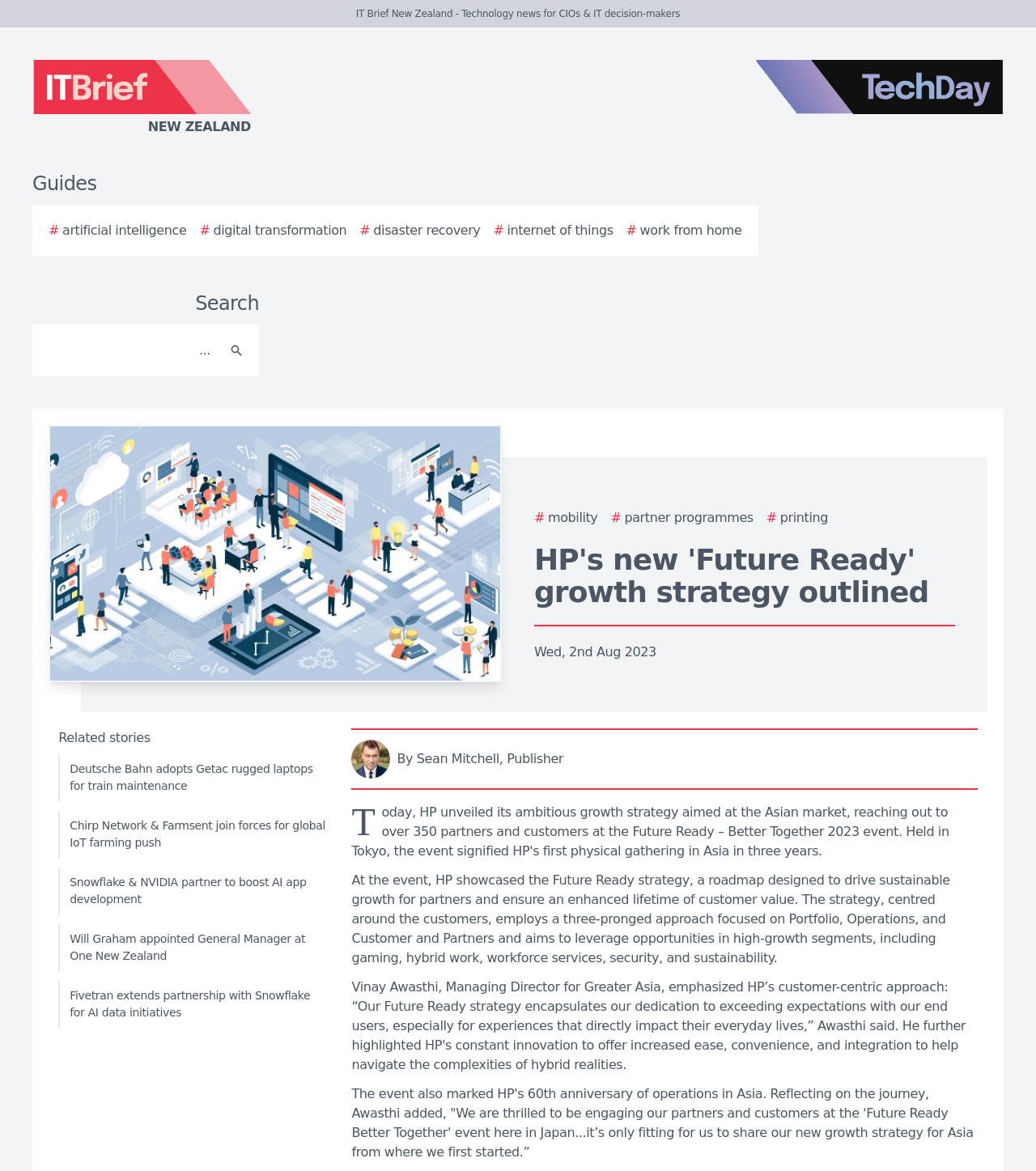Given the element description, predict the bounding box coordinates in the format (top-left x, top-left y, bottom-right x, bottom-right y), using floating point numbers between 0 and 1: By Sean Mitchell, Publisher

[0.339, 0.632, 0.944, 0.665]